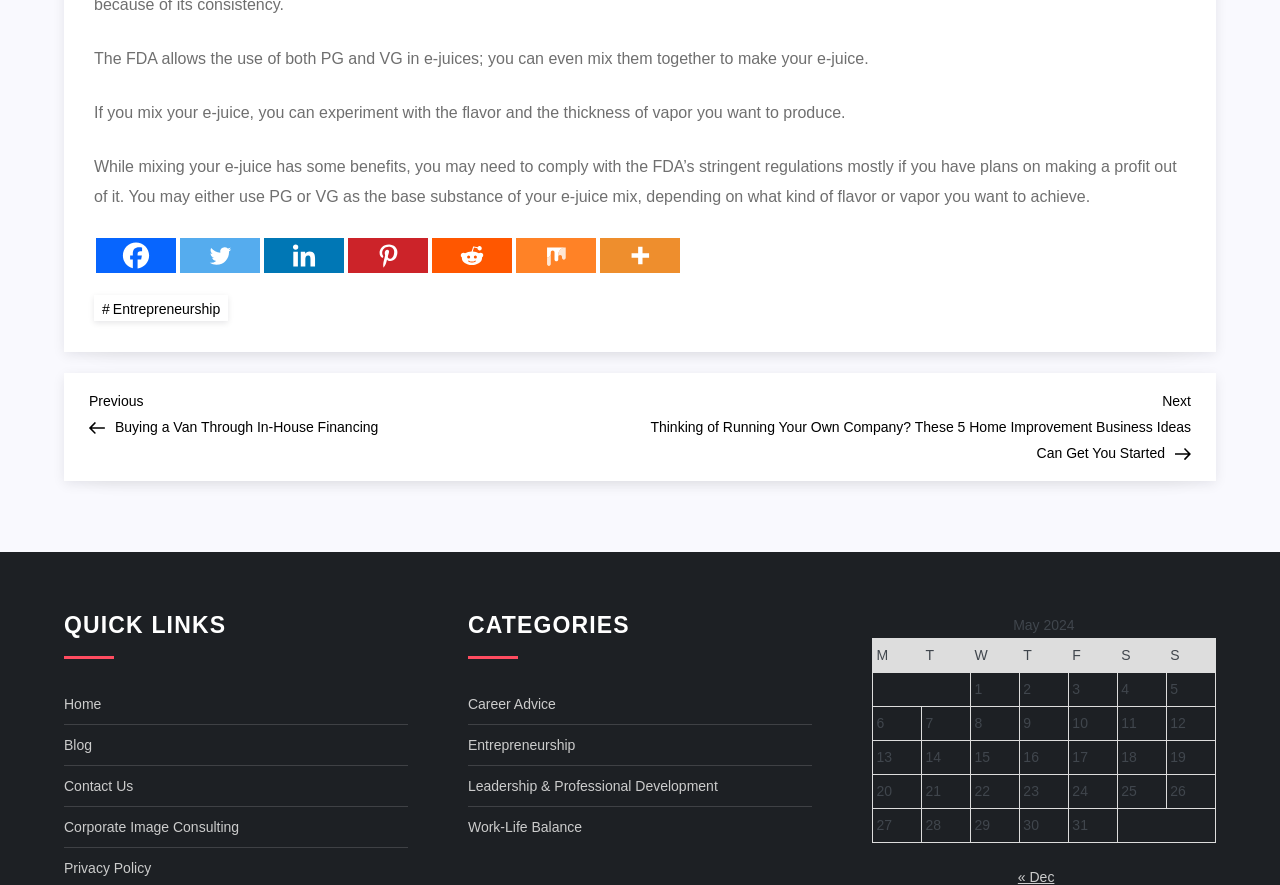Identify the bounding box coordinates of the clickable region to carry out the given instruction: "Go to Previous Post".

[0.07, 0.438, 0.5, 0.491]